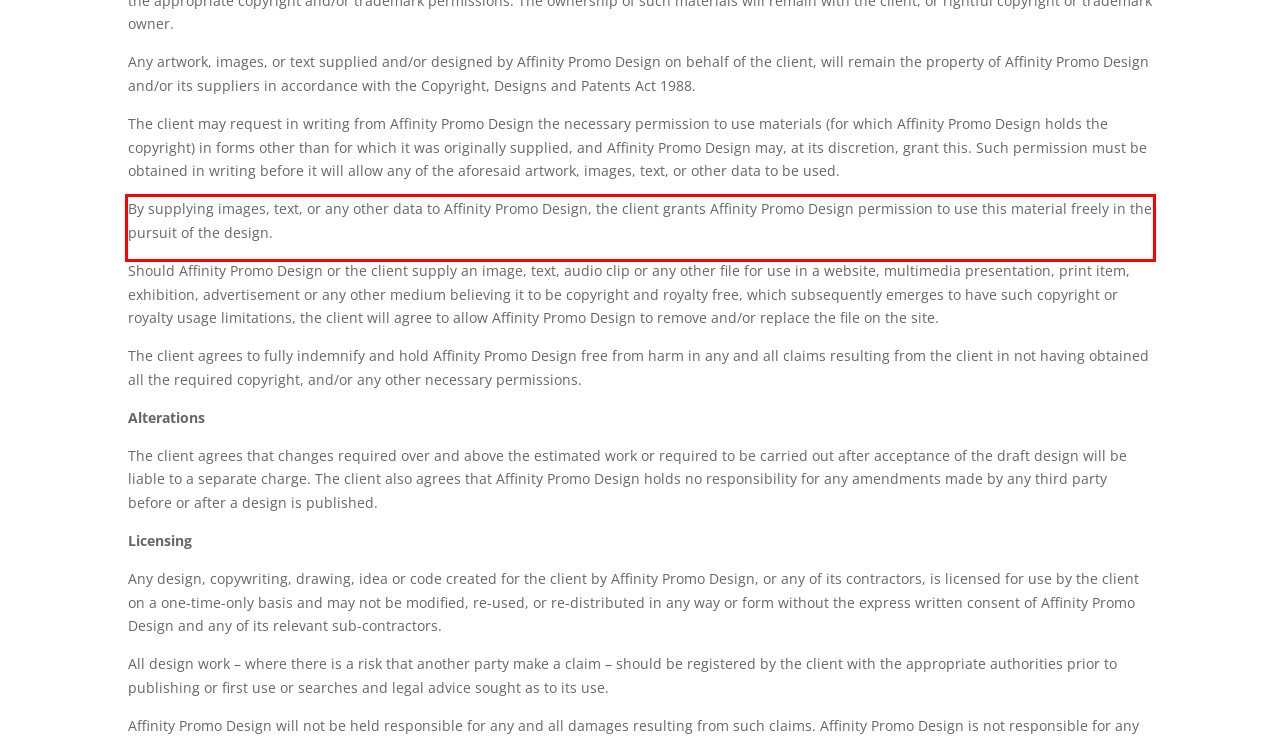You have a screenshot of a webpage with a UI element highlighted by a red bounding box. Use OCR to obtain the text within this highlighted area.

By supplying images, text, or any other data to Affinity Promo Design, the client grants Affinity Promo Design permission to use this material freely in the pursuit of the design.